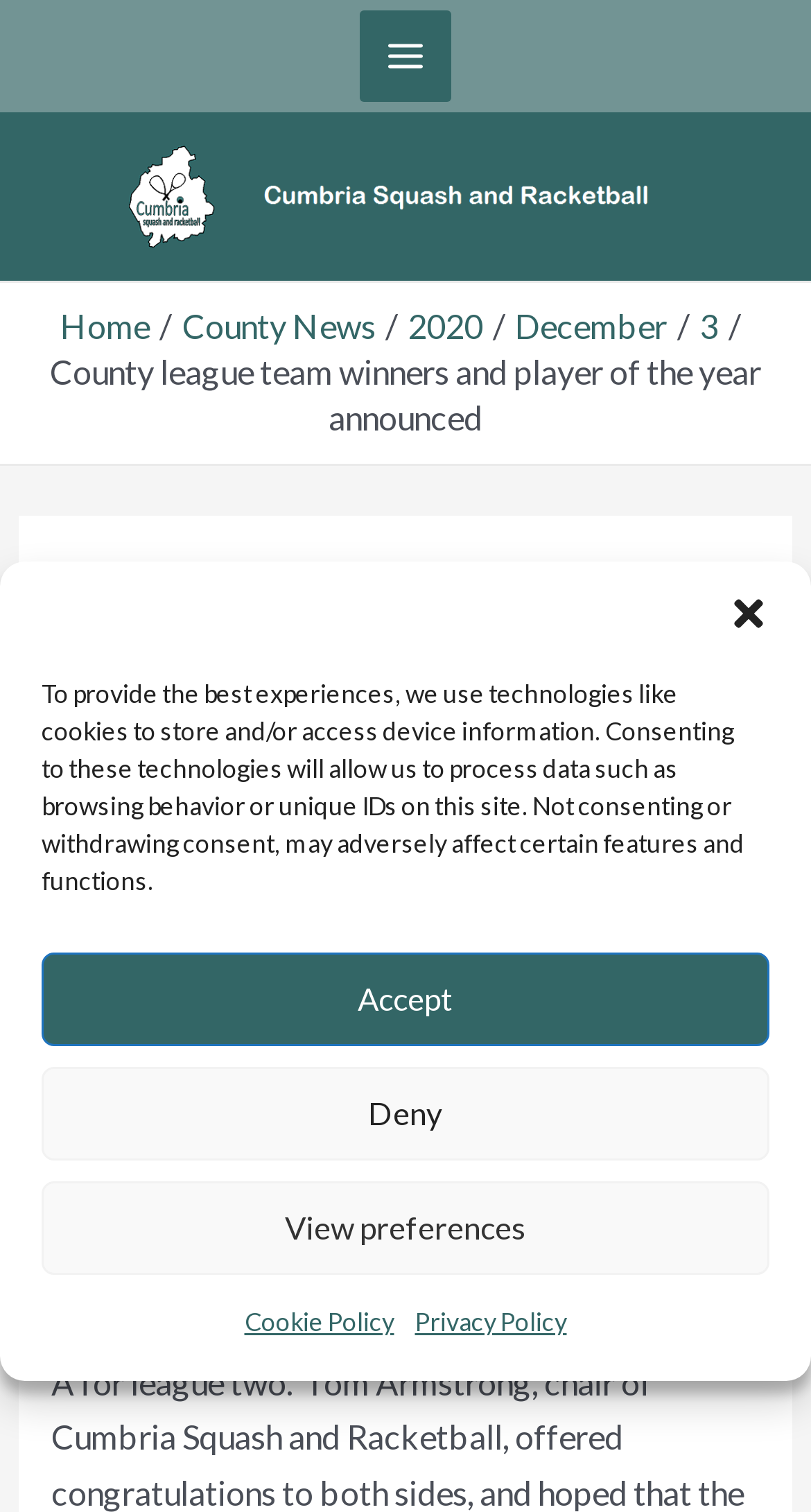Analyze the image and answer the question with as much detail as possible: 
What is the navigation menu called?

I found the answer by looking at the top navigation area of the webpage, where I saw a navigation menu with the description 'Breadcrumbs'. This suggests that the navigation menu is called 'Breadcrumbs'.